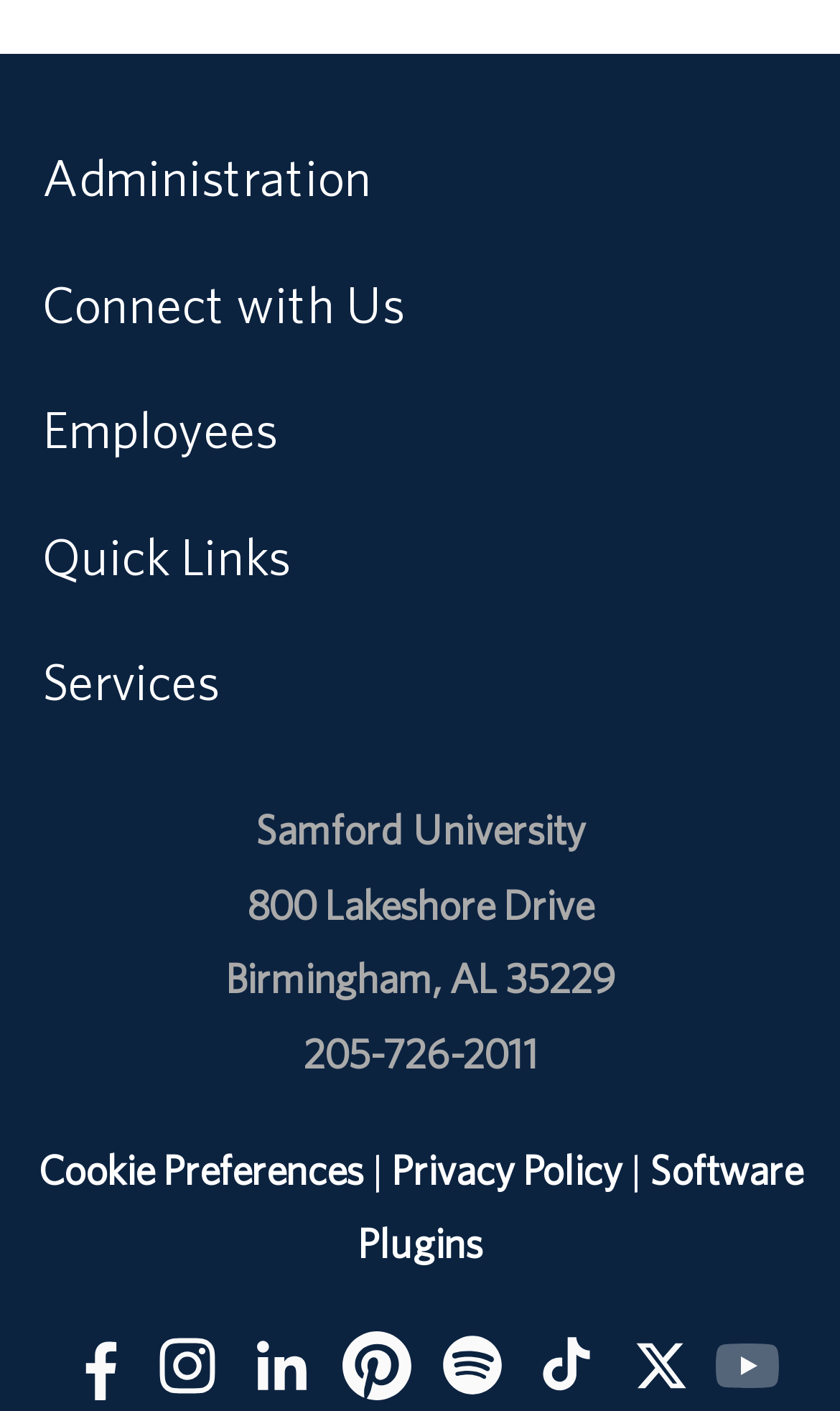What is the phone number of the university?
Please use the image to provide an in-depth answer to the question.

I found the phone number by looking at the links section, where it says '205-726-2011' which is likely the university's phone number.